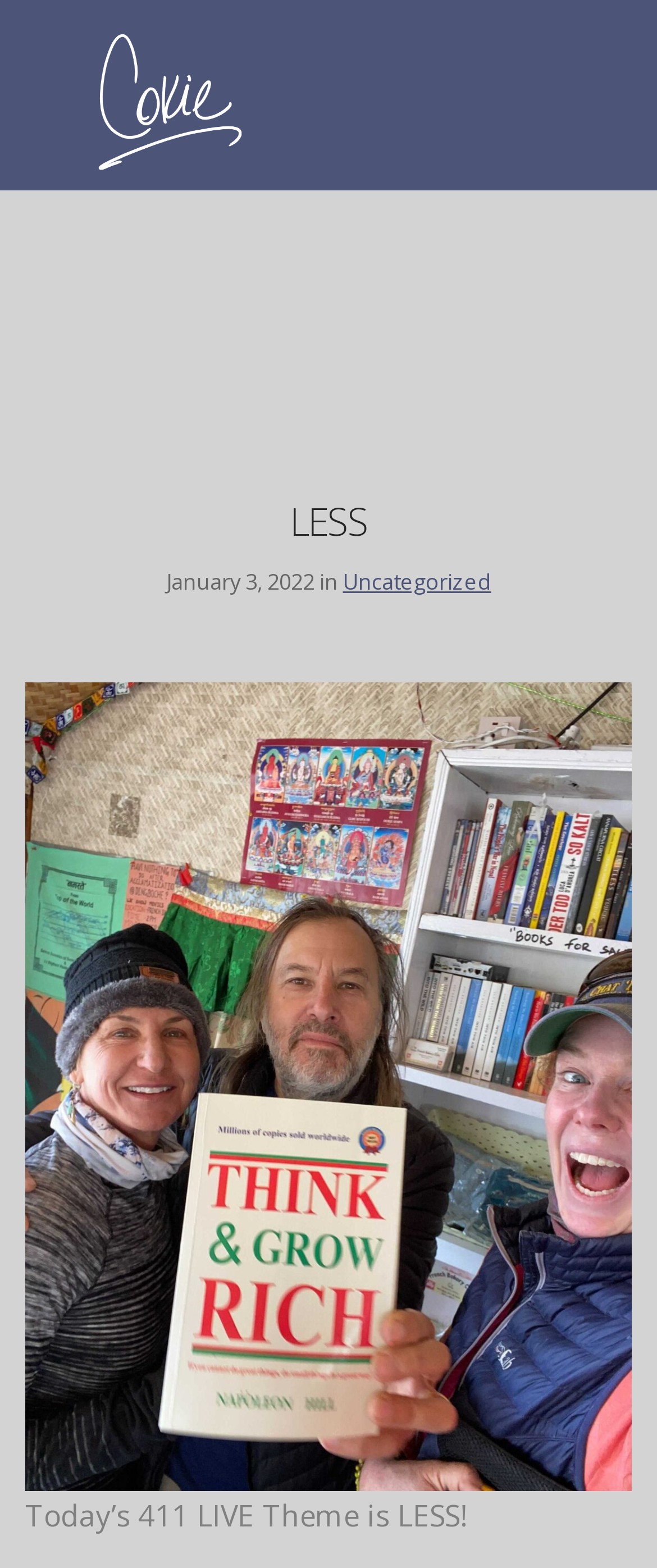Is there a figure element on the webpage?
From the details in the image, provide a complete and detailed answer to the question.

I found a figure element with bounding box coordinates [0.038, 0.435, 0.962, 0.951] which is located below the heading 'LESS' and above the theme description.